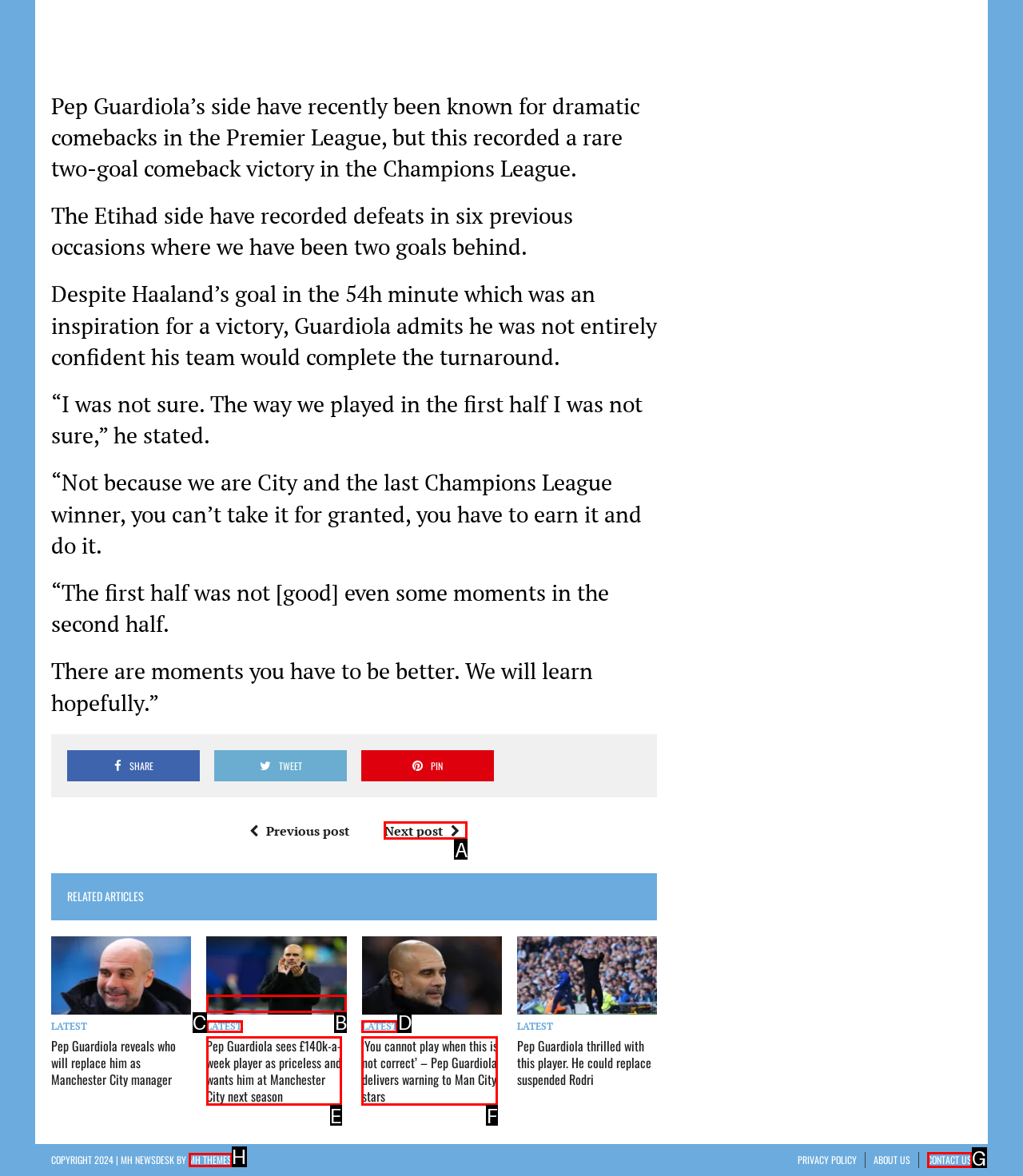Which option is described as follows: Latest
Answer with the letter of the matching option directly.

D